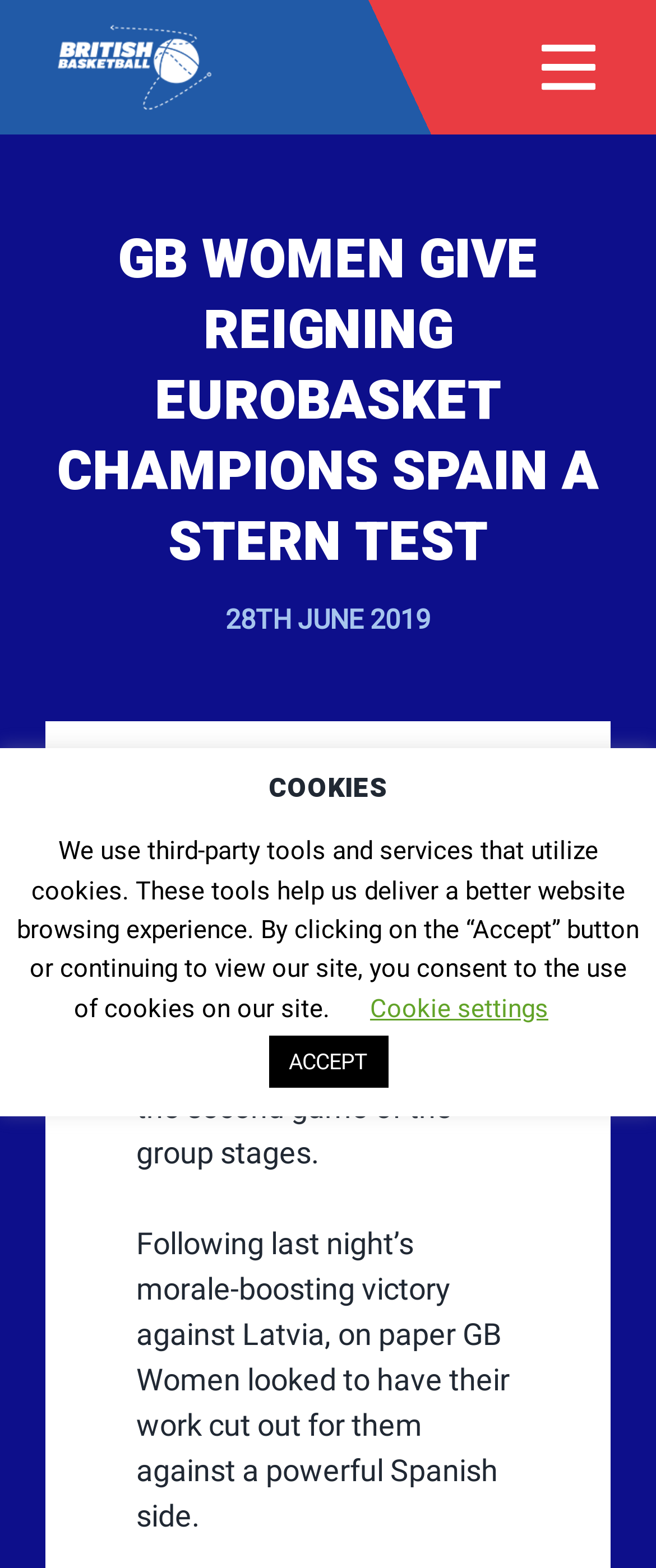Reply to the question with a single word or phrase:
When did the game take place?

28TH JUNE 2019